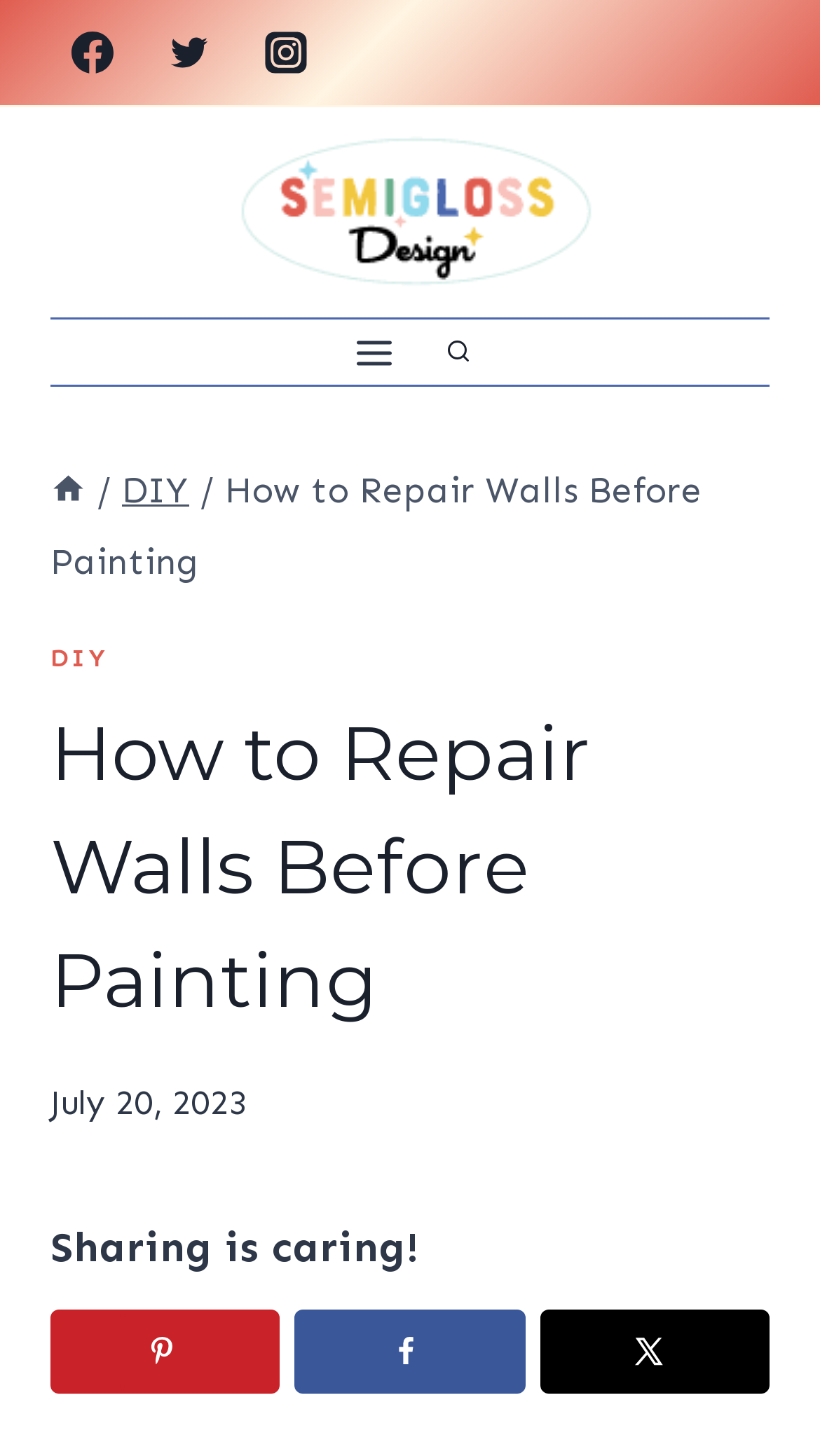Find the bounding box coordinates of the area to click in order to follow the instruction: "Share on Facebook".

[0.36, 0.9, 0.64, 0.957]